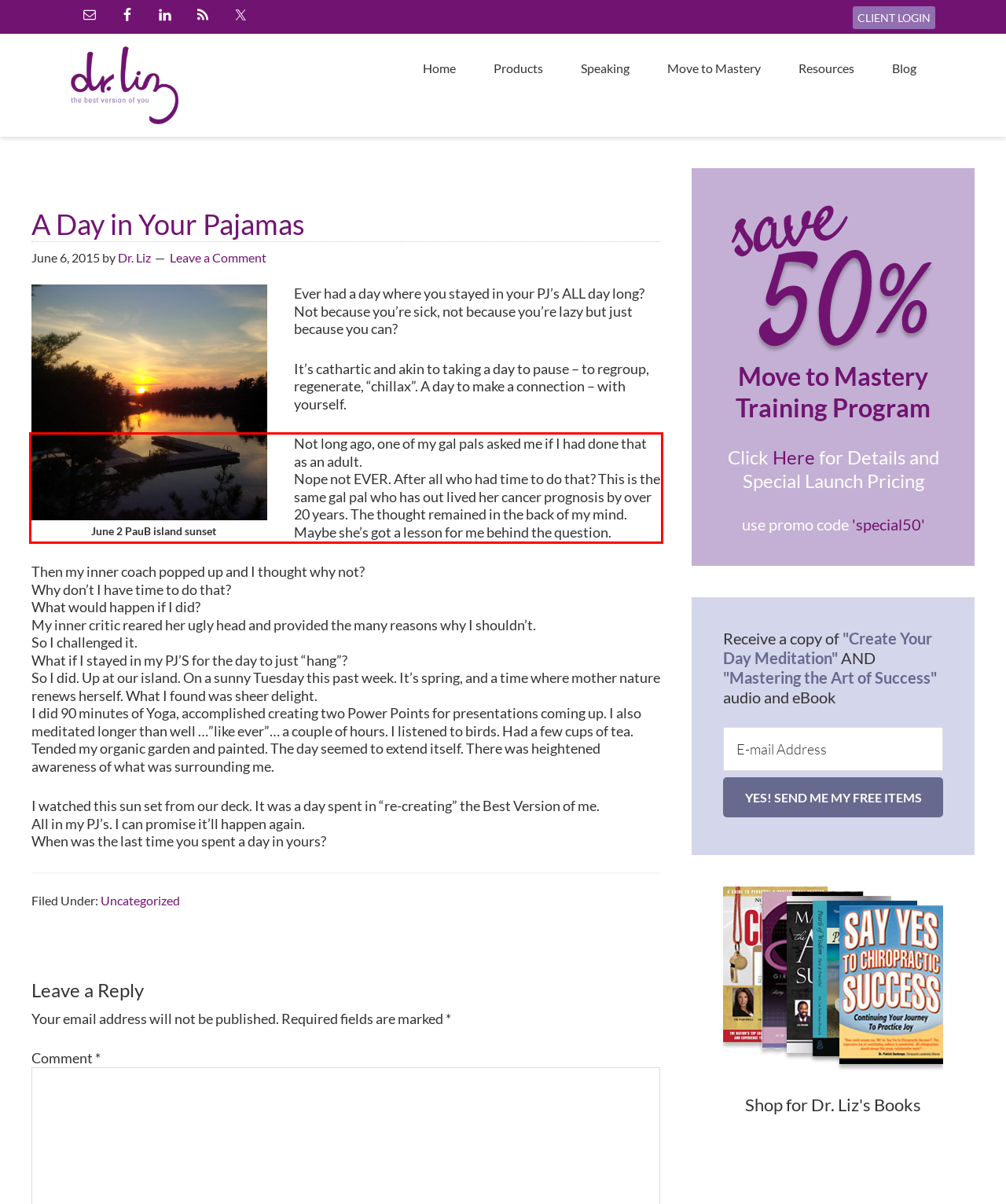Please extract the text content within the red bounding box on the webpage screenshot using OCR.

Not long ago, one of my gal pals asked me if I had done that as an adult. Nope not EVER. After all who had time to do that? This is the same gal pal who has out lived her cancer prognosis by over 20 years. The thought remained in the back of my mind. Maybe she’s got a lesson for me behind the question.